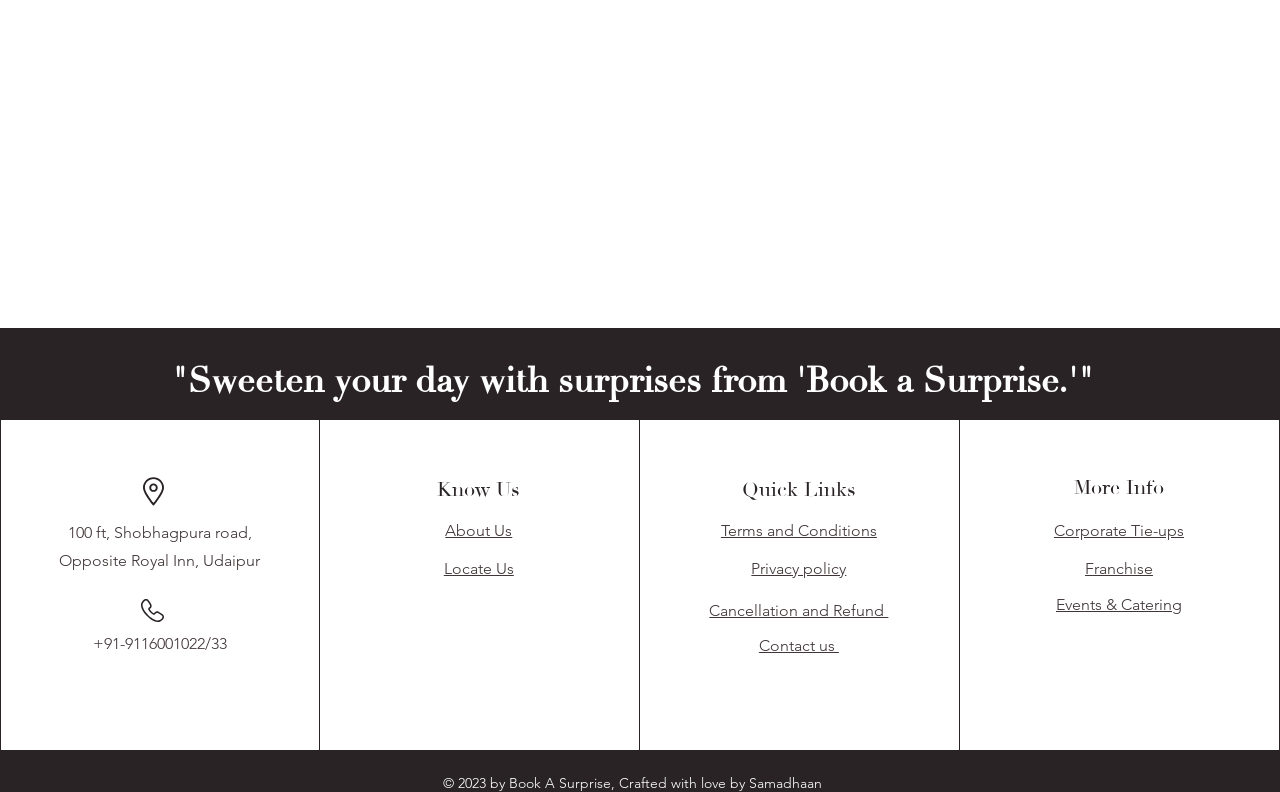What social media platforms does Book a Surprise have? Based on the image, give a response in one word or a short phrase.

Instagram, Facebook, LinkedIn